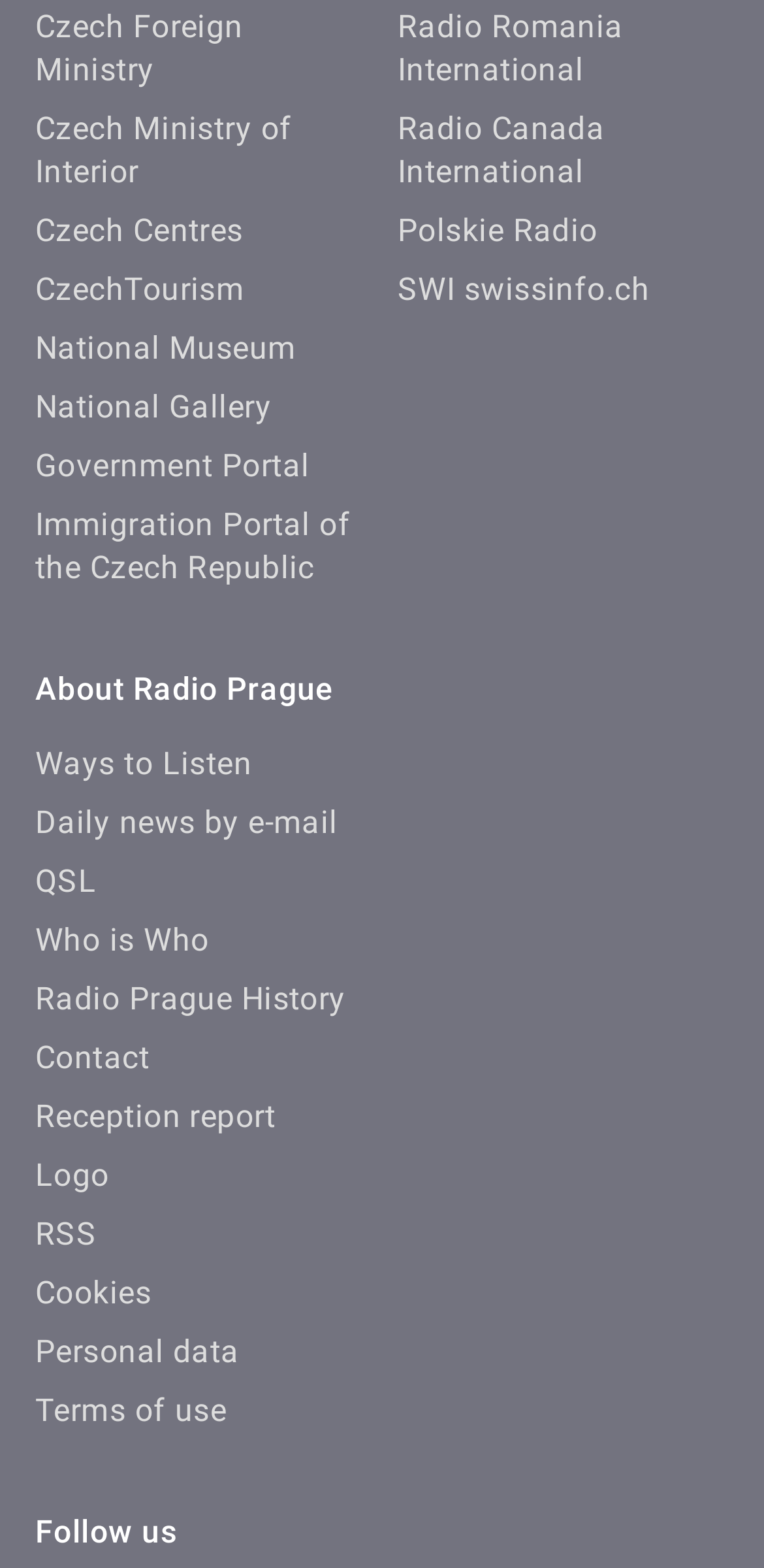Identify the bounding box coordinates of the area you need to click to perform the following instruction: "Follow Radio Prague on social media".

[0.046, 0.964, 0.232, 0.988]